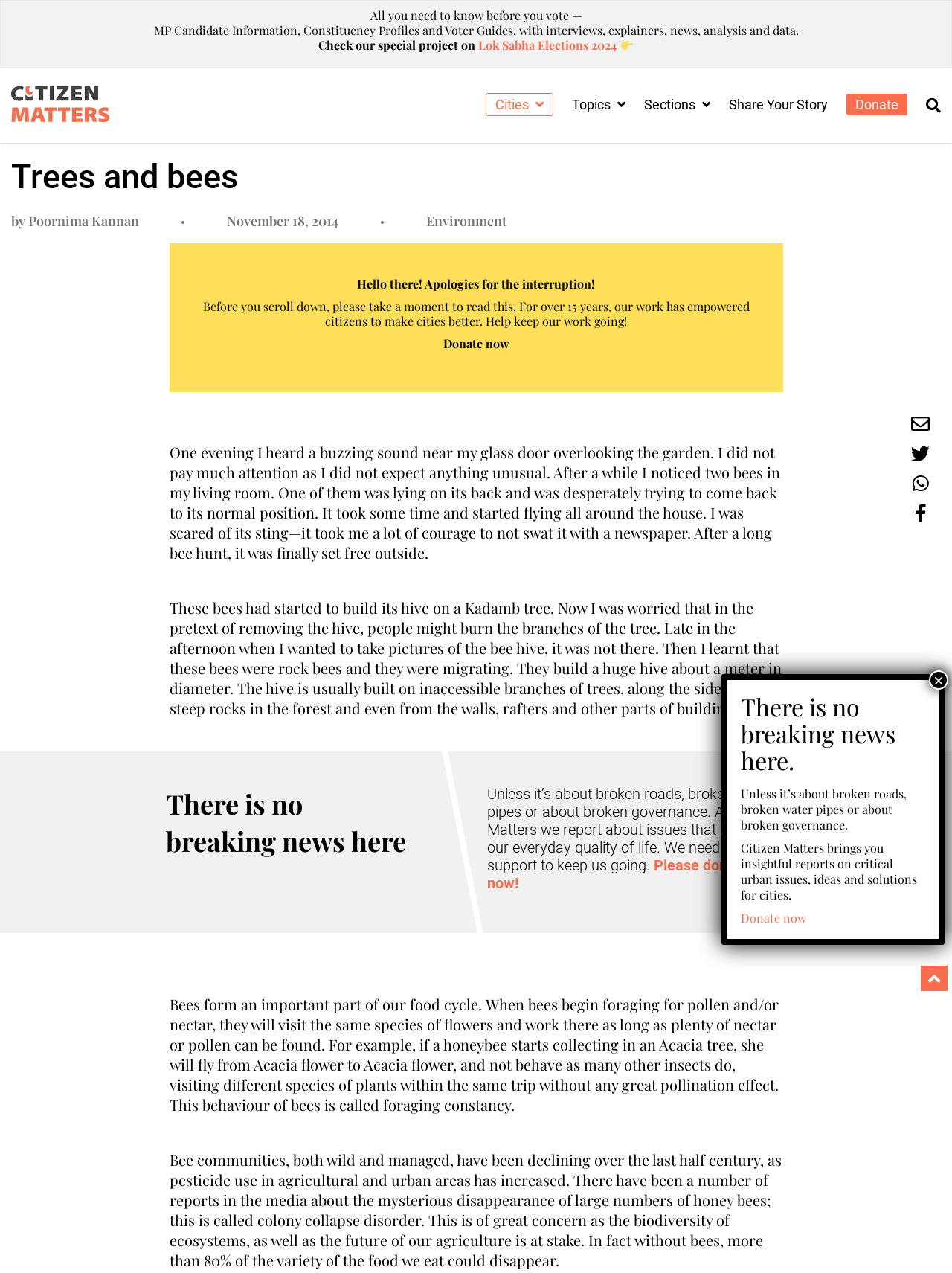Illustrate the webpage with a detailed description.

This webpage is about an article titled "Trees and bees" on a website called Citizen Matters. At the top of the page, there is a logo of Citizen Matters, which is a text logo with all letters in capital and the first "i" of "citizen" in the shape of a candle. Below the logo, there are several links to different sections of the website, including "Cities", "Topics", "Sections", "Share Your Story", and "Donate". There is also a search button at the top right corner of the page.

The article "Trees and bees" is written by Poornima Kannan and was published on November 18, 2014. The article is categorized under "Environment". The content of the article is about the author's experience with bees in their living room and how they learned about rock bees and their behavior.

The article is divided into several paragraphs, with some images and links scattered throughout. There are also some promotional texts and buttons asking readers to donate to support the website's work.

At the bottom of the page, there are some social media links to share the article, as well as a "Back to top" link. There is also a repeating message asking readers to donate to support the website's work, with a button to do so.

Overall, the webpage is focused on presenting an article about bees and the environment, with some additional features and links to other parts of the website.